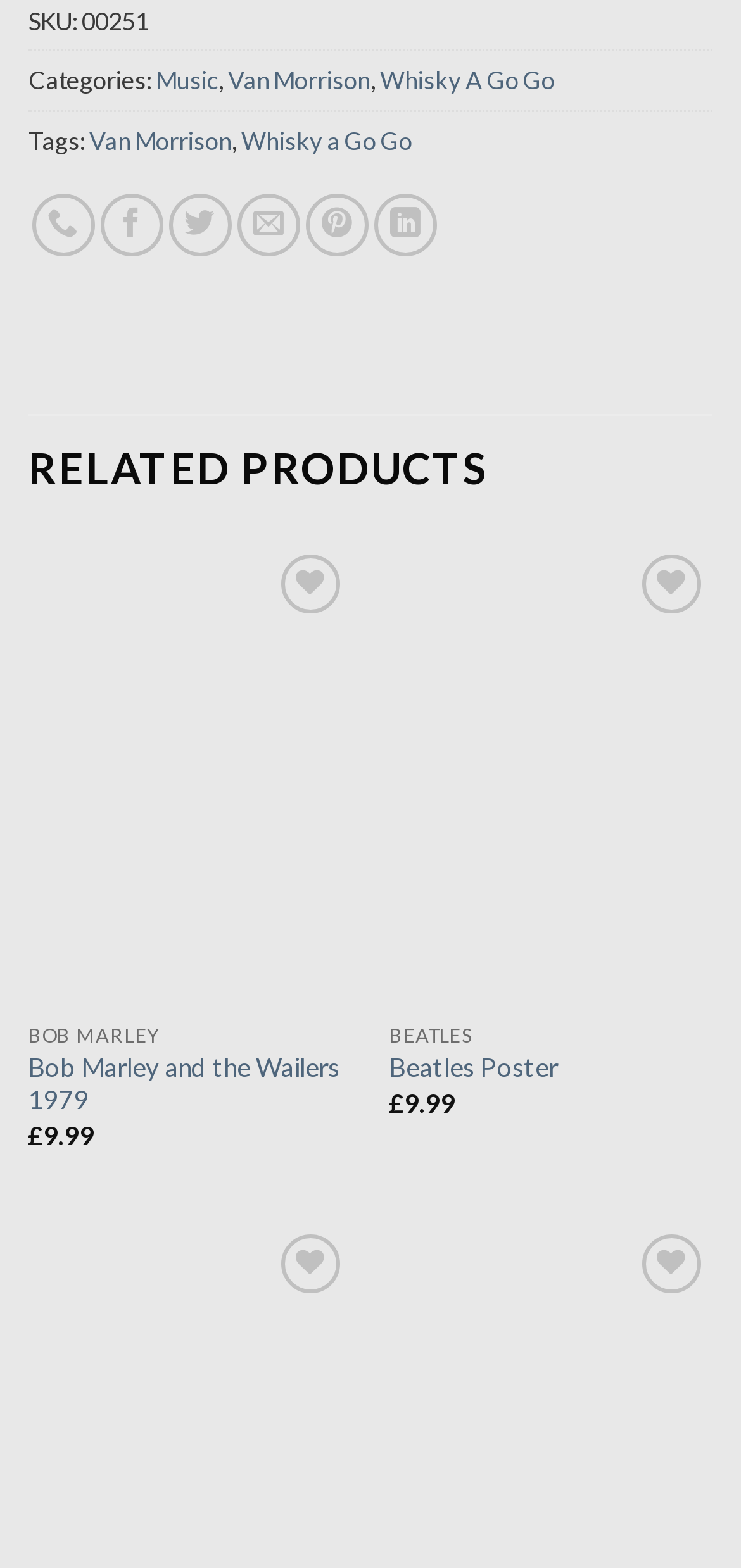Predict the bounding box of the UI element based on this description: "Beatles Poster".

[0.525, 0.671, 0.753, 0.693]